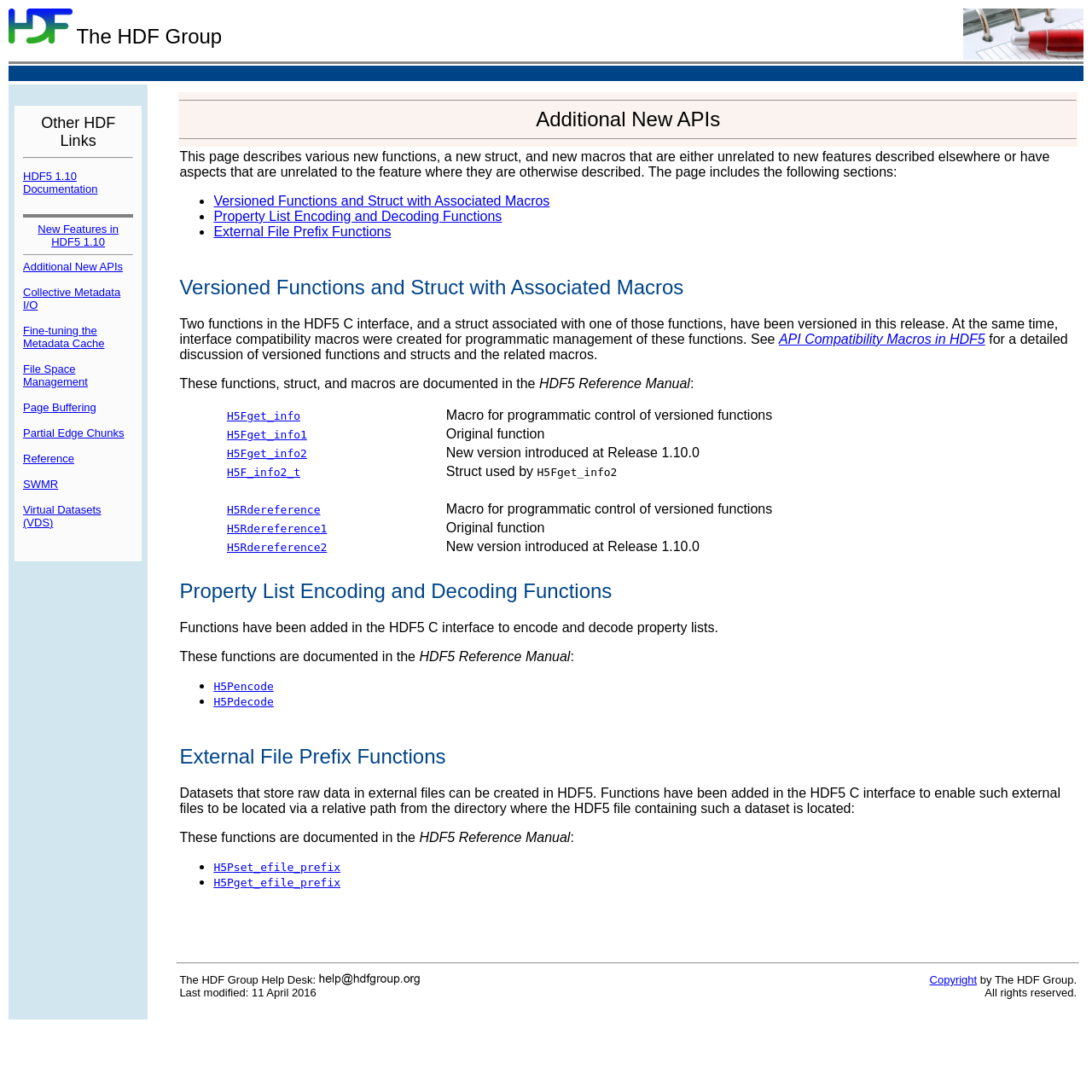Extract the bounding box coordinates for the HTML element that matches this description: "Log In". The coordinates should be four float numbers between 0 and 1, i.e., [left, top, right, bottom].

None